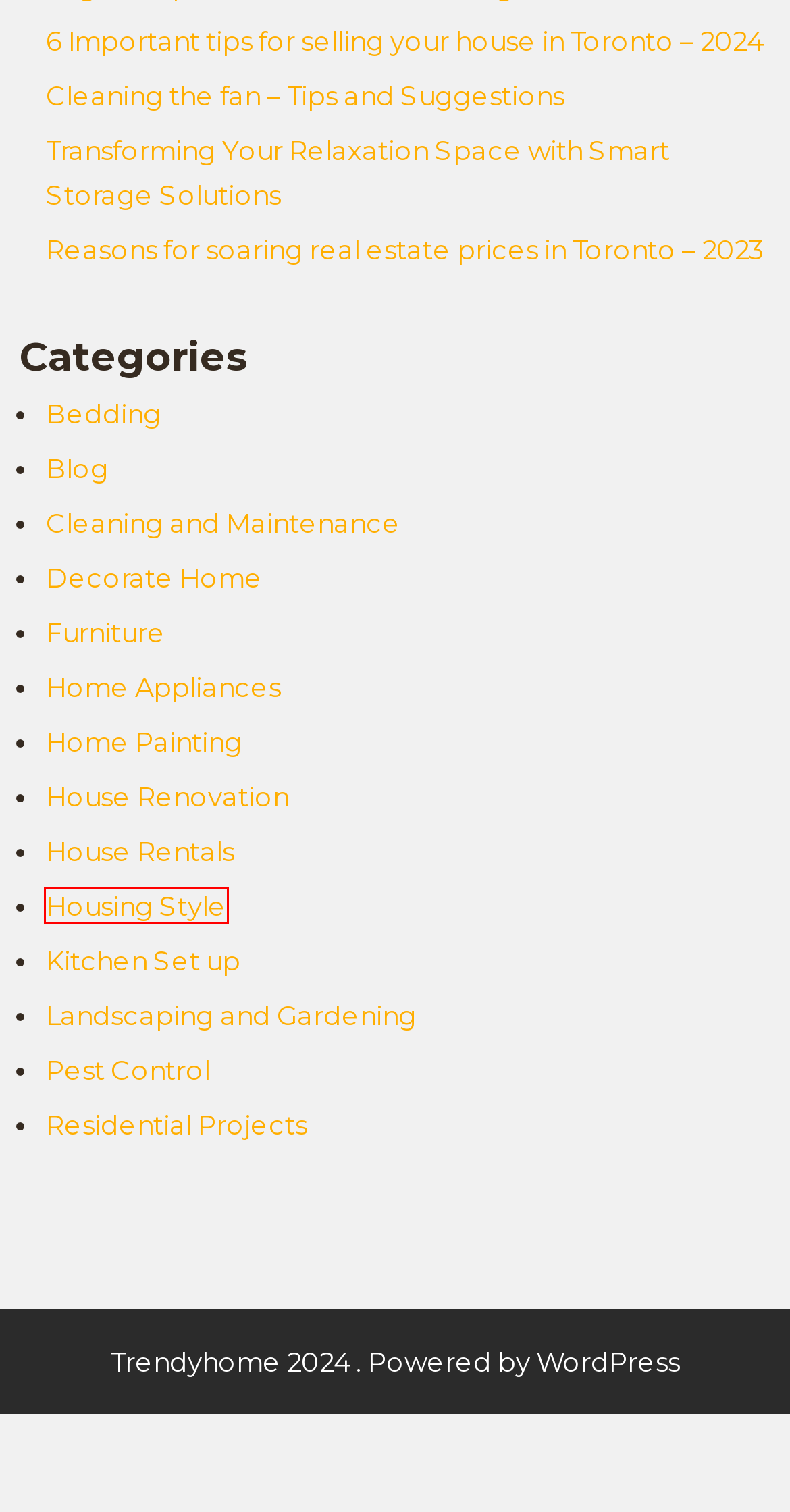You are presented with a screenshot of a webpage with a red bounding box. Select the webpage description that most closely matches the new webpage after clicking the element inside the red bounding box. The options are:
A. Kitchen Set up - Trendyhome
B. Blog - Trendyhome
C. Home Appliances - Trendyhome
D. Furniture - Trendyhome
E. 6 Important tips for selling your house in Toronto – 2024 - Trendyhome
F. Housing Style - Trendyhome
G. House Renovation - Trendyhome
H. Reasons for soaring real estate prices in Toronto – 2023 - Trendyhome

F